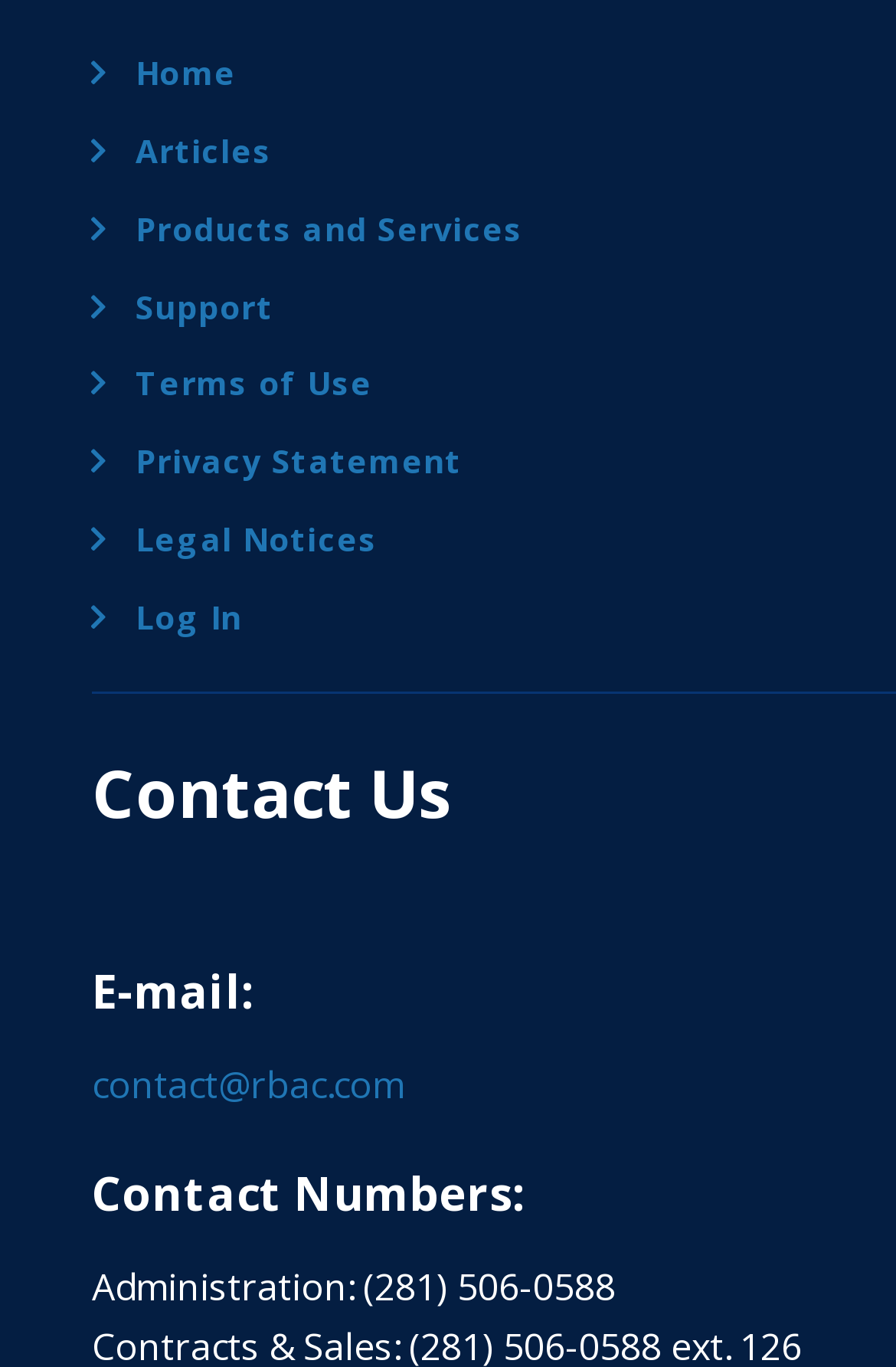Please specify the bounding box coordinates of the clickable region necessary for completing the following instruction: "go to home page". The coordinates must consist of four float numbers between 0 and 1, i.e., [left, top, right, bottom].

[0.1, 0.034, 1.0, 0.074]